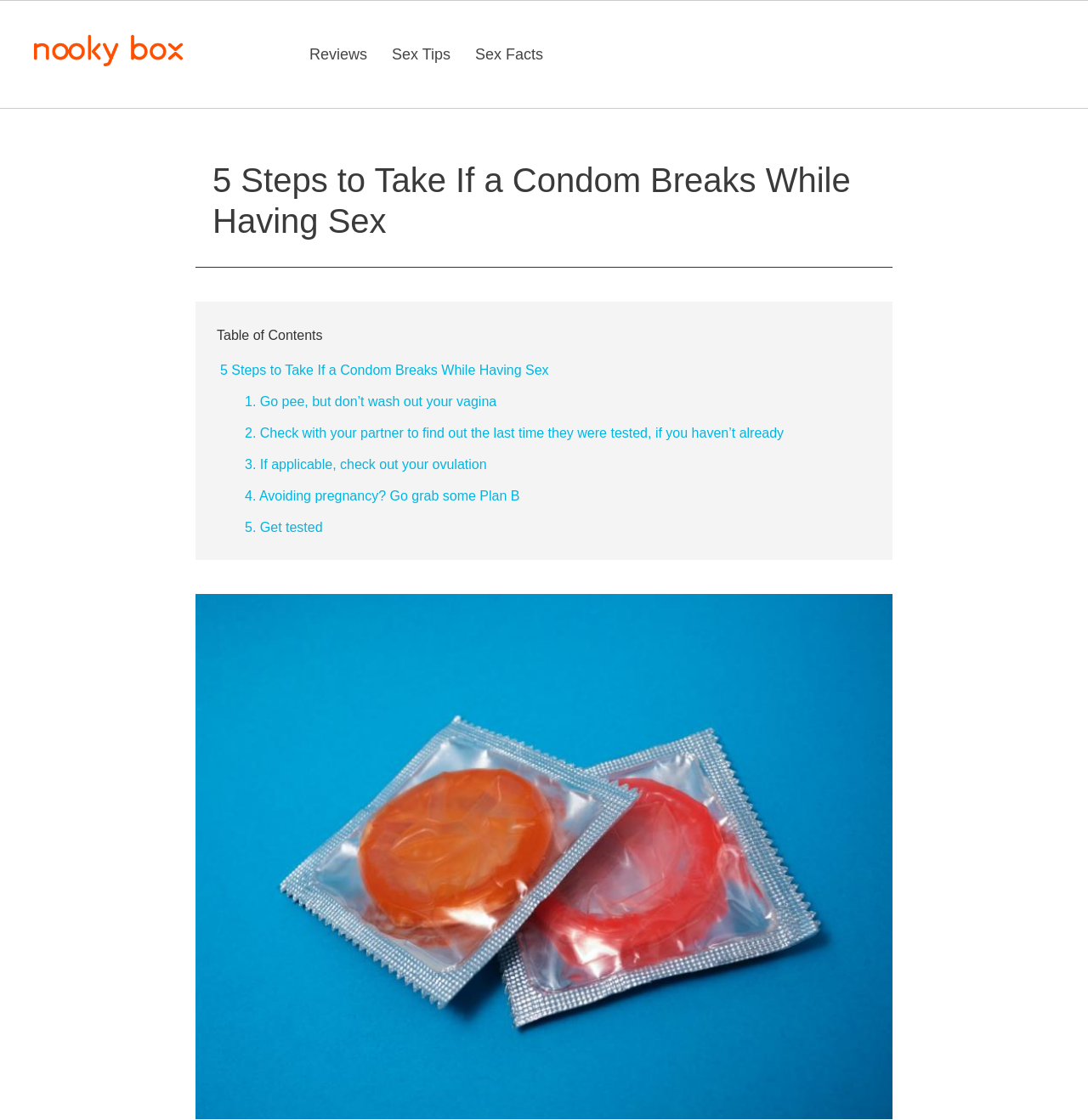Provide a comprehensive description of the webpage.

The webpage is about providing guidance on what to do if a condom breaks during sex. At the top left corner, there is a logo of Nooky Box, which is a clickable link. Next to the logo, there is a navigation menu with three links: "Reviews", "Sex Tips", and "Sex Facts". 

Below the navigation menu, there is a prominent heading that reads "5 Steps to Take If a Condom Breaks While Having Sex". Underneath the heading, there is a "Table of Contents" label, followed by a list of five links that outline the steps to take in case of a condom break. The links are numbered from 1 to 5 and provide concise advice, such as going to pee, checking with a partner about their last test, and getting tested.

On the right side of the webpage, there is a large image of condoms in wrappers, which takes up most of the vertical space. The image is positioned below the navigation menu and extends to the bottom of the page.